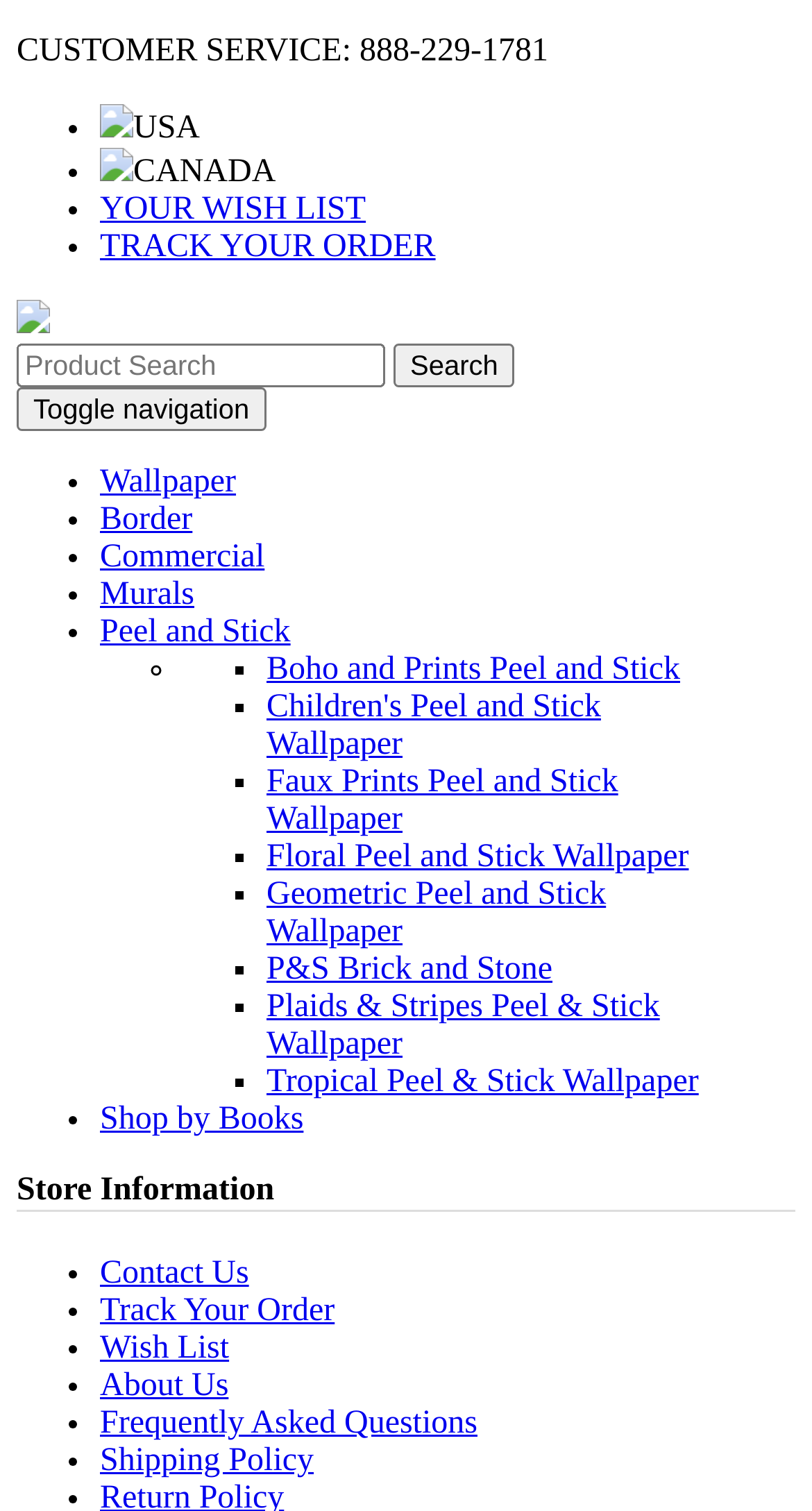Please determine the bounding box coordinates of the section I need to click to accomplish this instruction: "View wallpaper options".

[0.123, 0.307, 0.291, 0.331]